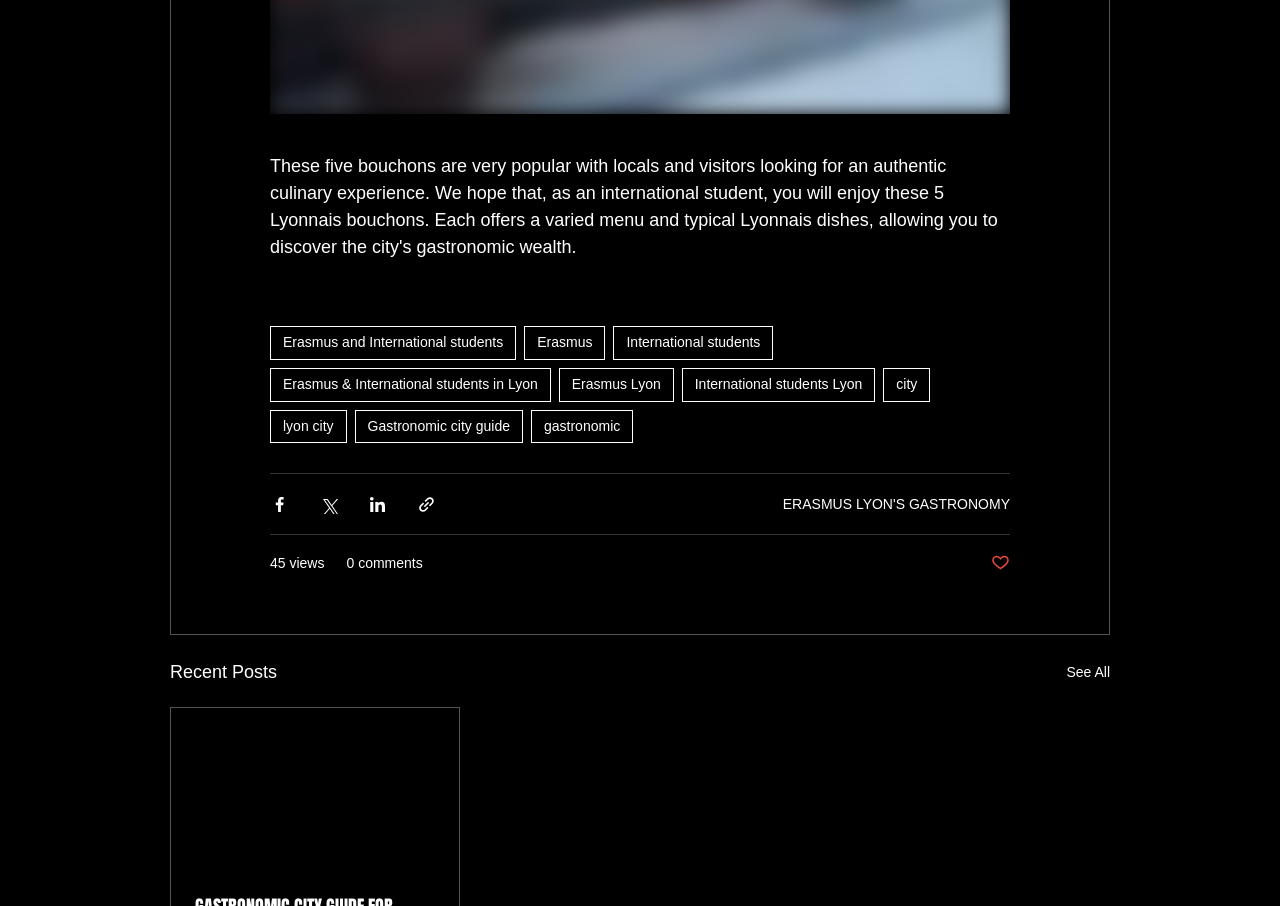Please give a short response to the question using one word or a phrase:
Is the post marked as liked?

No